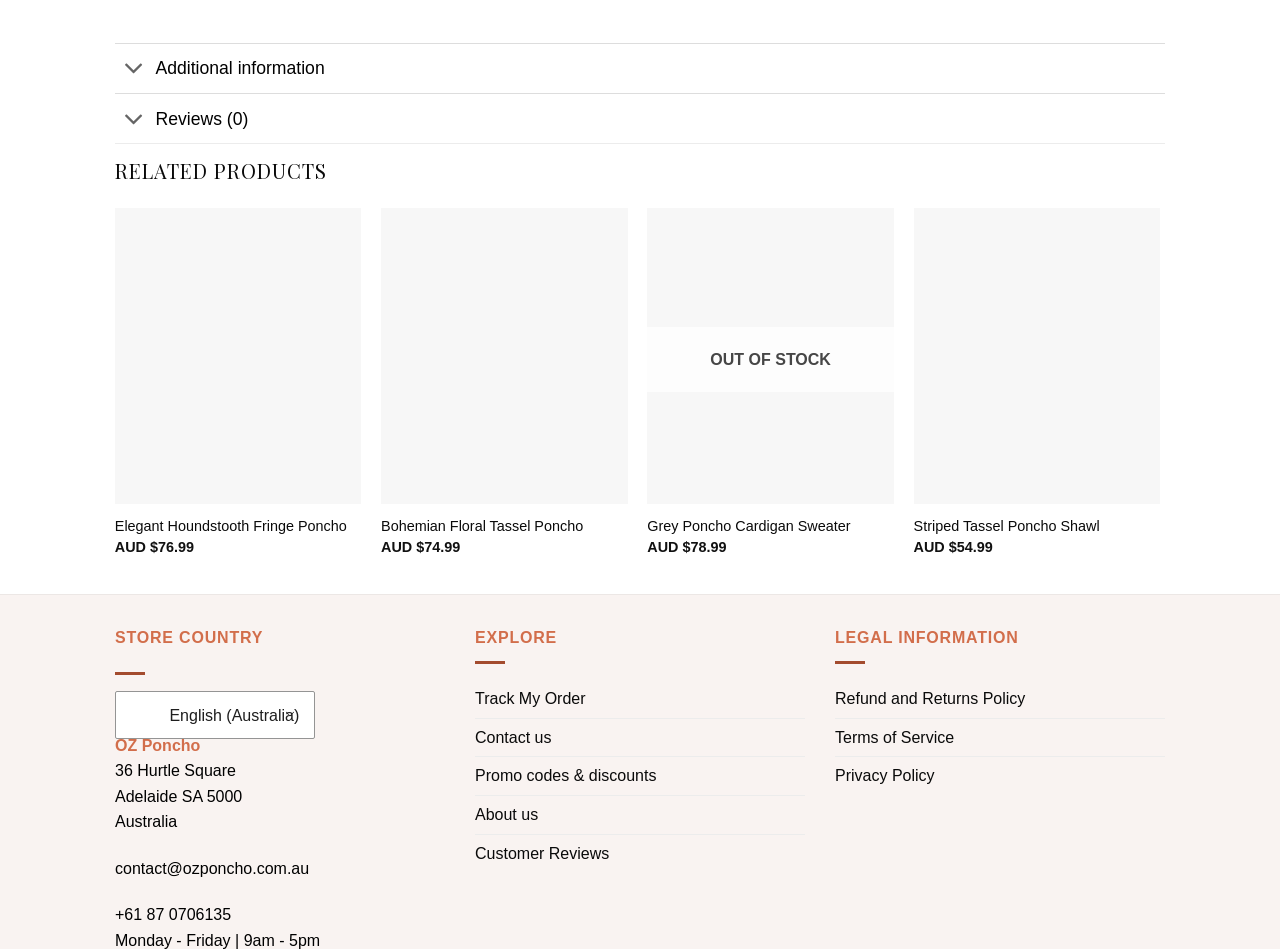Please identify the bounding box coordinates of the clickable area that will allow you to execute the instruction: "Explore related product Elegant Houndstooth Fringe Poncho".

[0.09, 0.22, 0.282, 0.531]